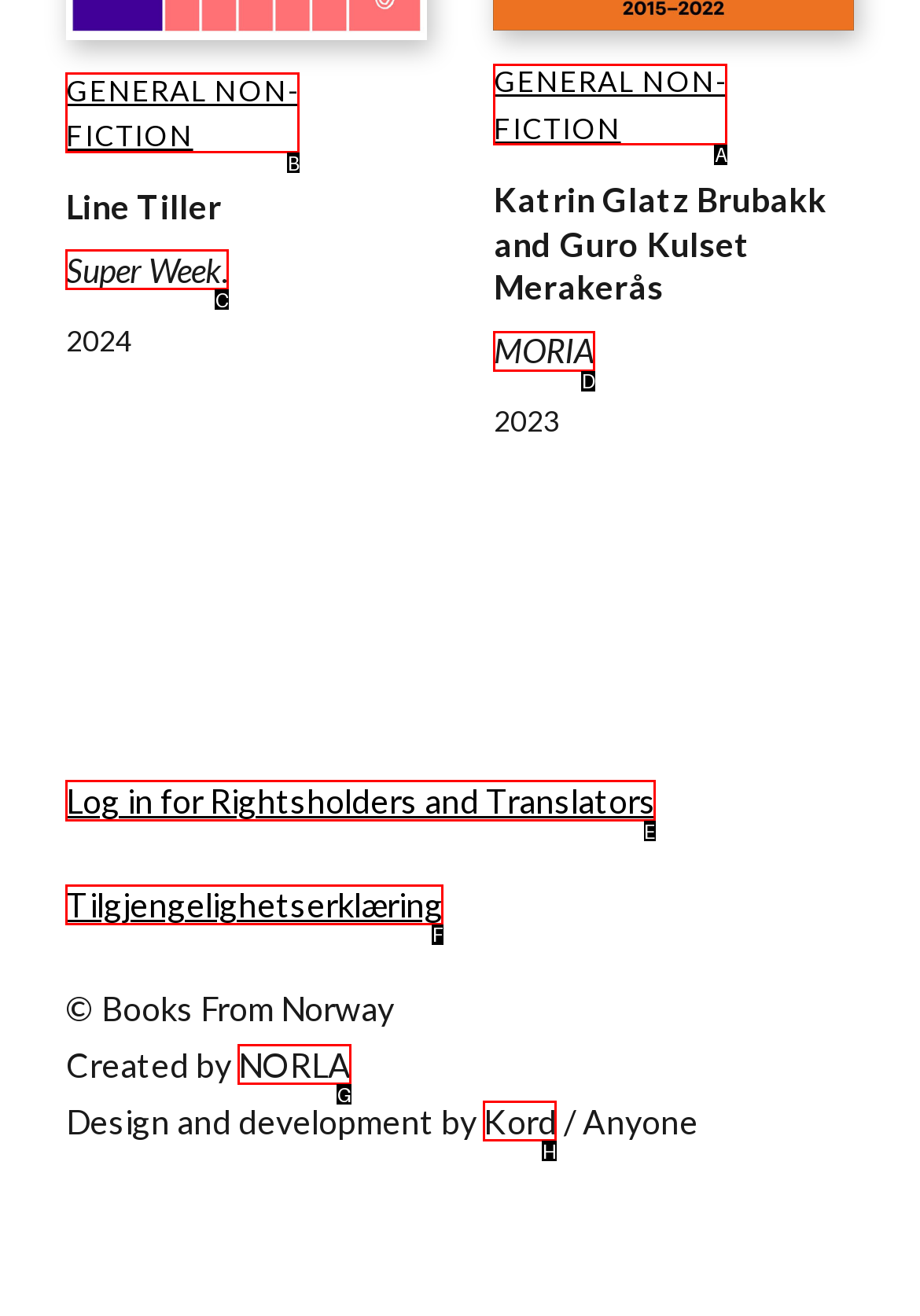Identify the HTML element to select in order to accomplish the following task: Log in for Rightsholders and Translators
Reply with the letter of the chosen option from the given choices directly.

E